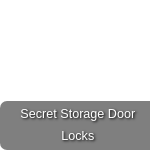Use a single word or phrase to answer this question: 
What type of doors is this lock designed for?

Secret storage doors